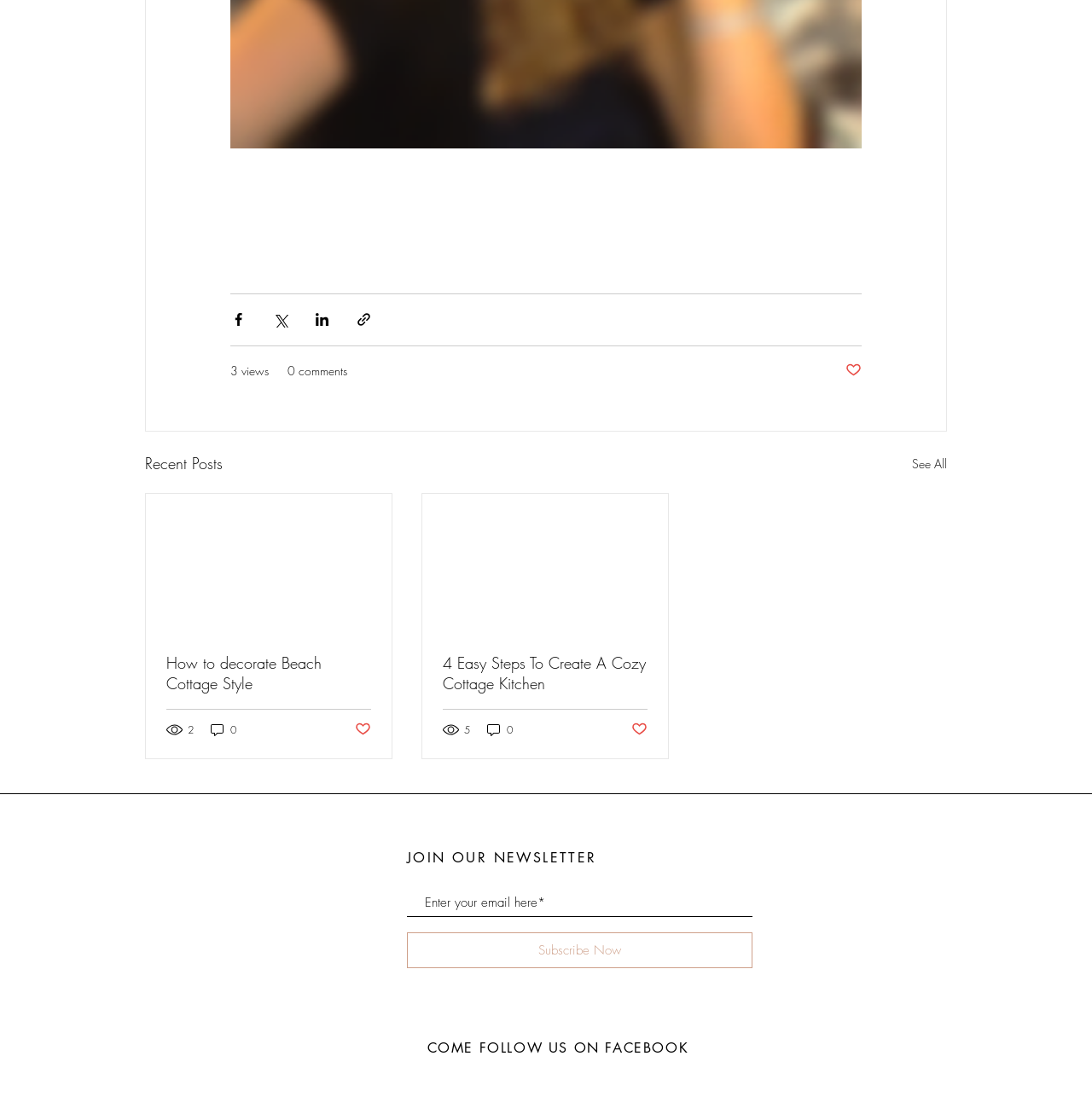Pinpoint the bounding box coordinates of the clickable area needed to execute the instruction: "Subscribe to the newsletter". The coordinates should be specified as four float numbers between 0 and 1, i.e., [left, top, right, bottom].

[0.373, 0.833, 0.689, 0.865]